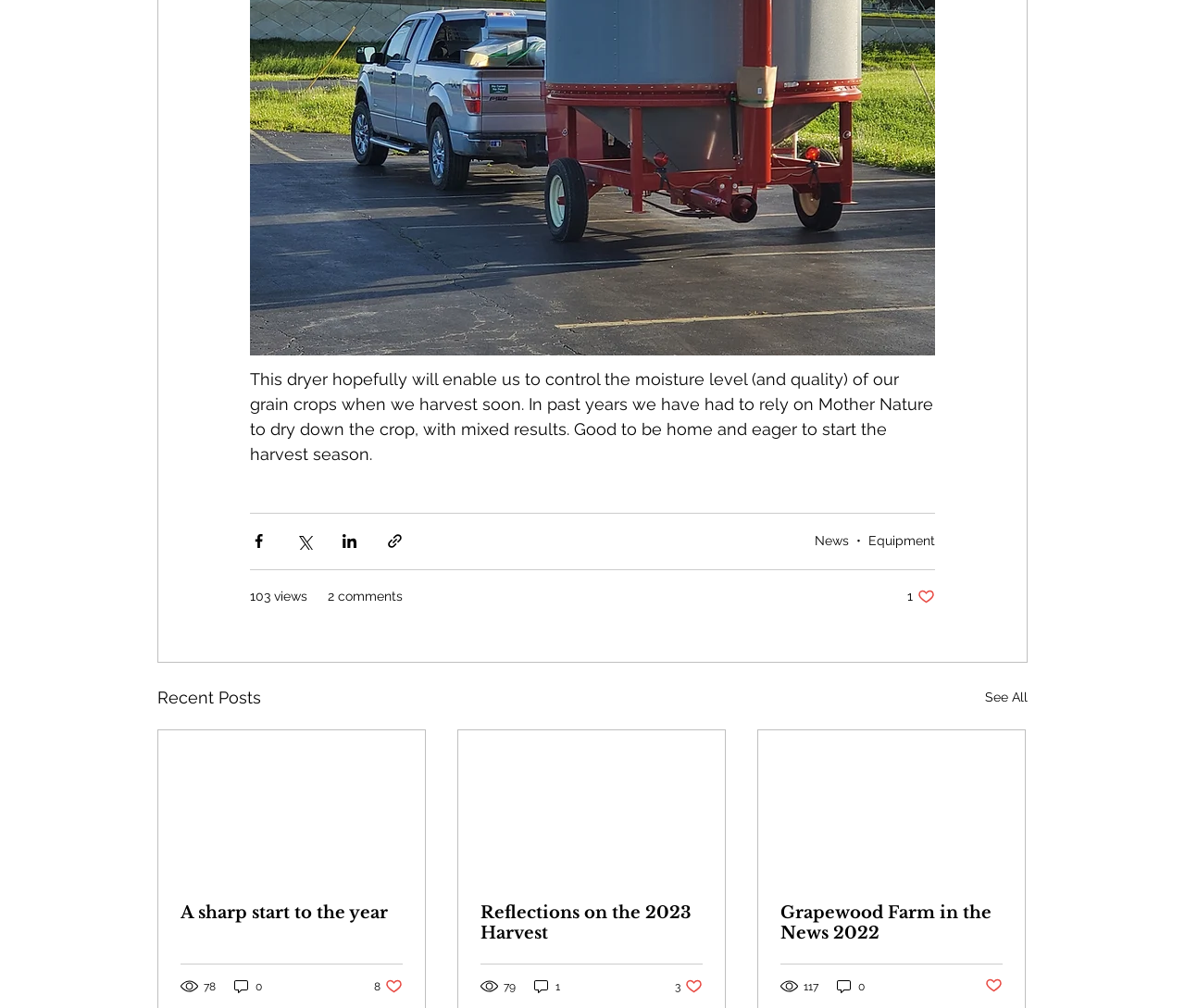Find and provide the bounding box coordinates for the UI element described here: "103 views". The coordinates should be given as four float numbers between 0 and 1: [left, top, right, bottom].

[0.211, 0.582, 0.259, 0.601]